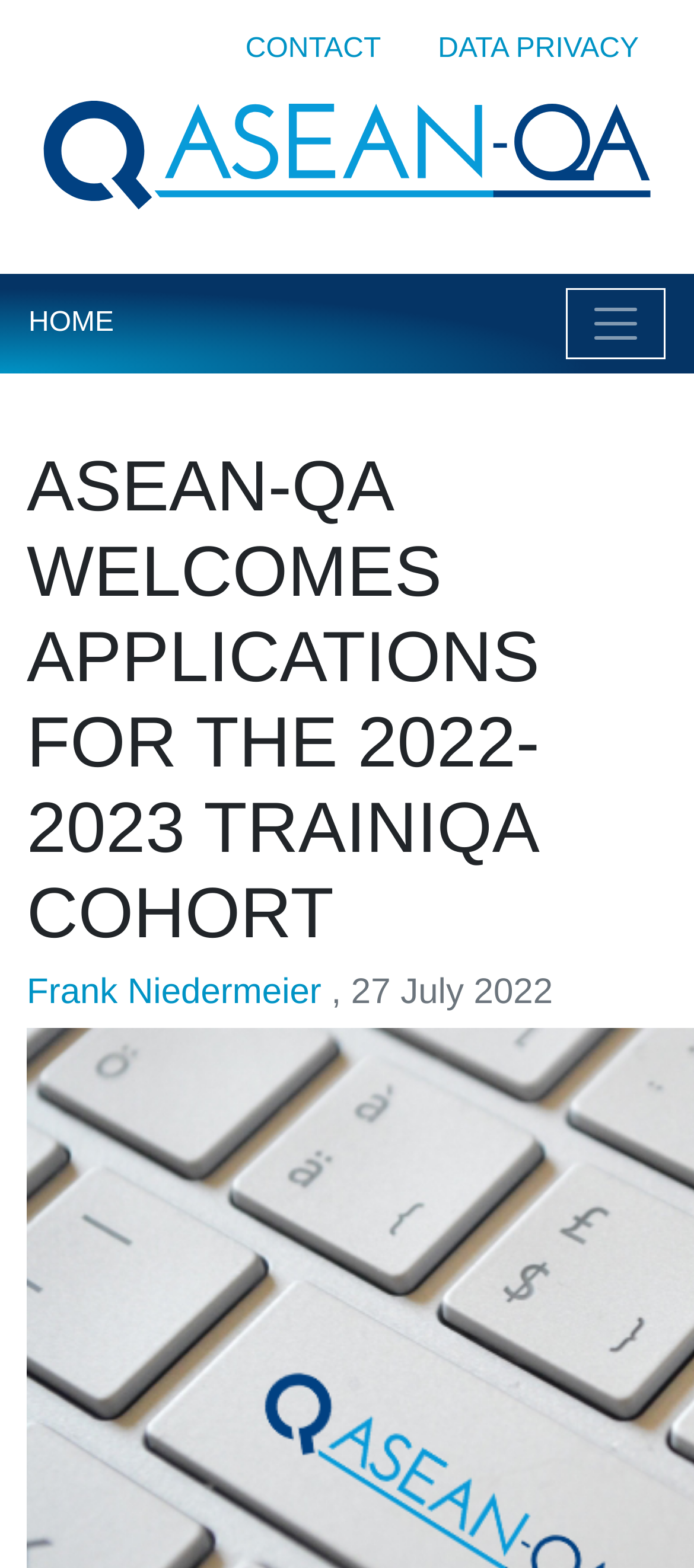Locate and provide the bounding box coordinates for the HTML element that matches this description: "alt="Higher Education Training Courses"".

[0.038, 0.087, 0.962, 0.106]